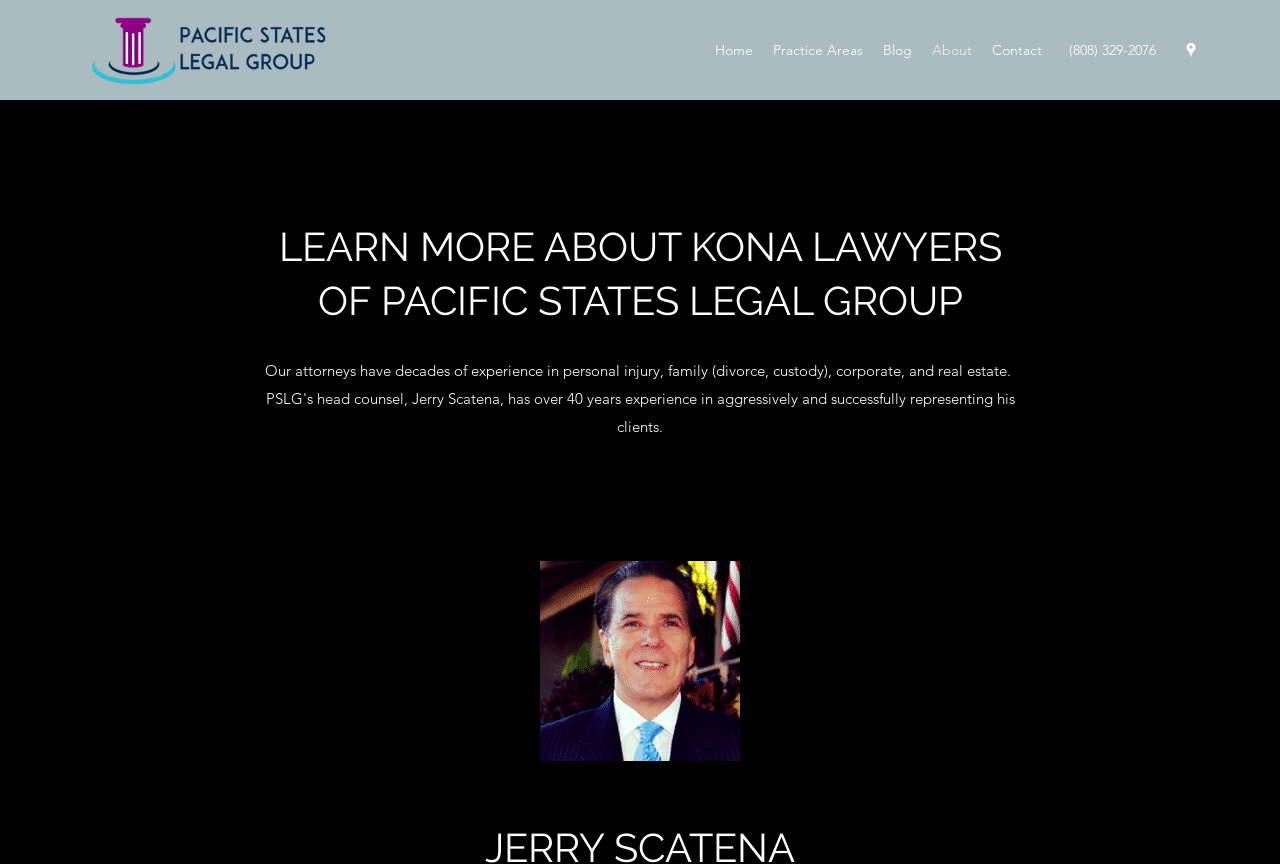What is the name of the law group mentioned on the webpage?
Using the screenshot, give a one-word or short phrase answer.

Pacific States Legal Group